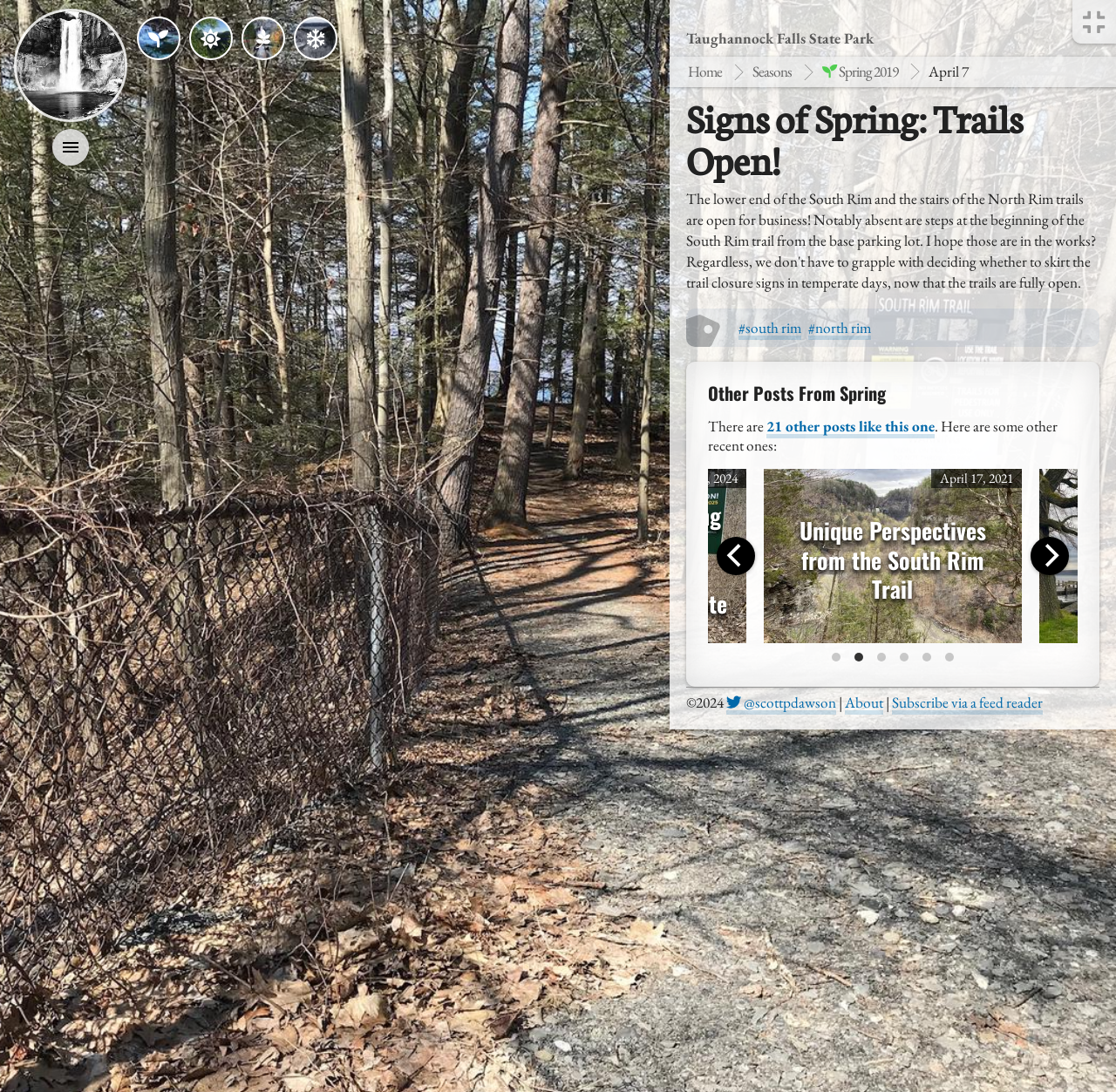Using the webpage screenshot and the element description autumn, determine the bounding box coordinates. Specify the coordinates in the format (top-left x, top-left y, bottom-right x, bottom-right y) with values ranging from 0 to 1.

[0.218, 0.017, 0.254, 0.054]